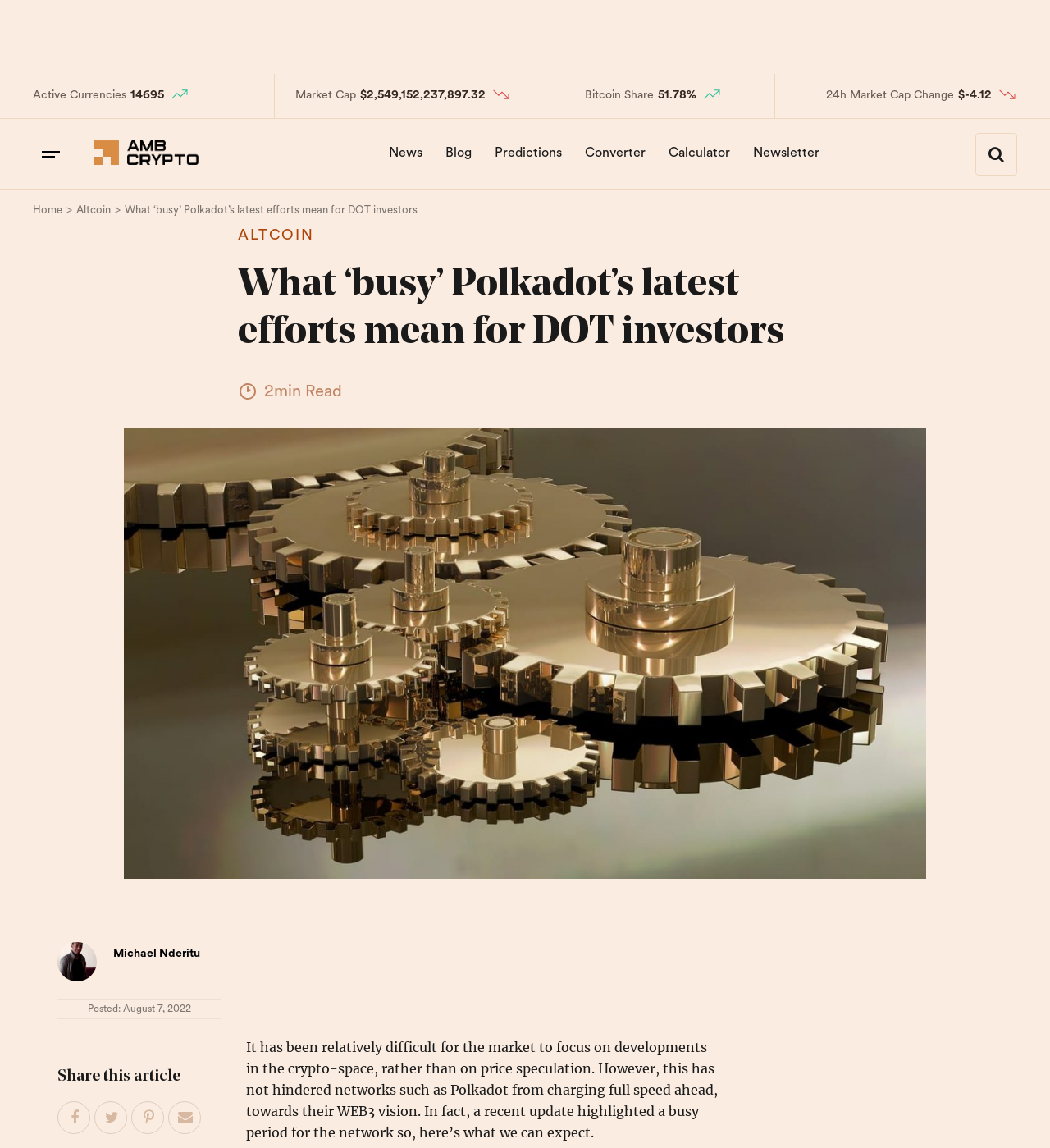Please respond to the question using a single word or phrase:
What is the current market capitalization of Polkadot?

$2,549,152,237,897.32